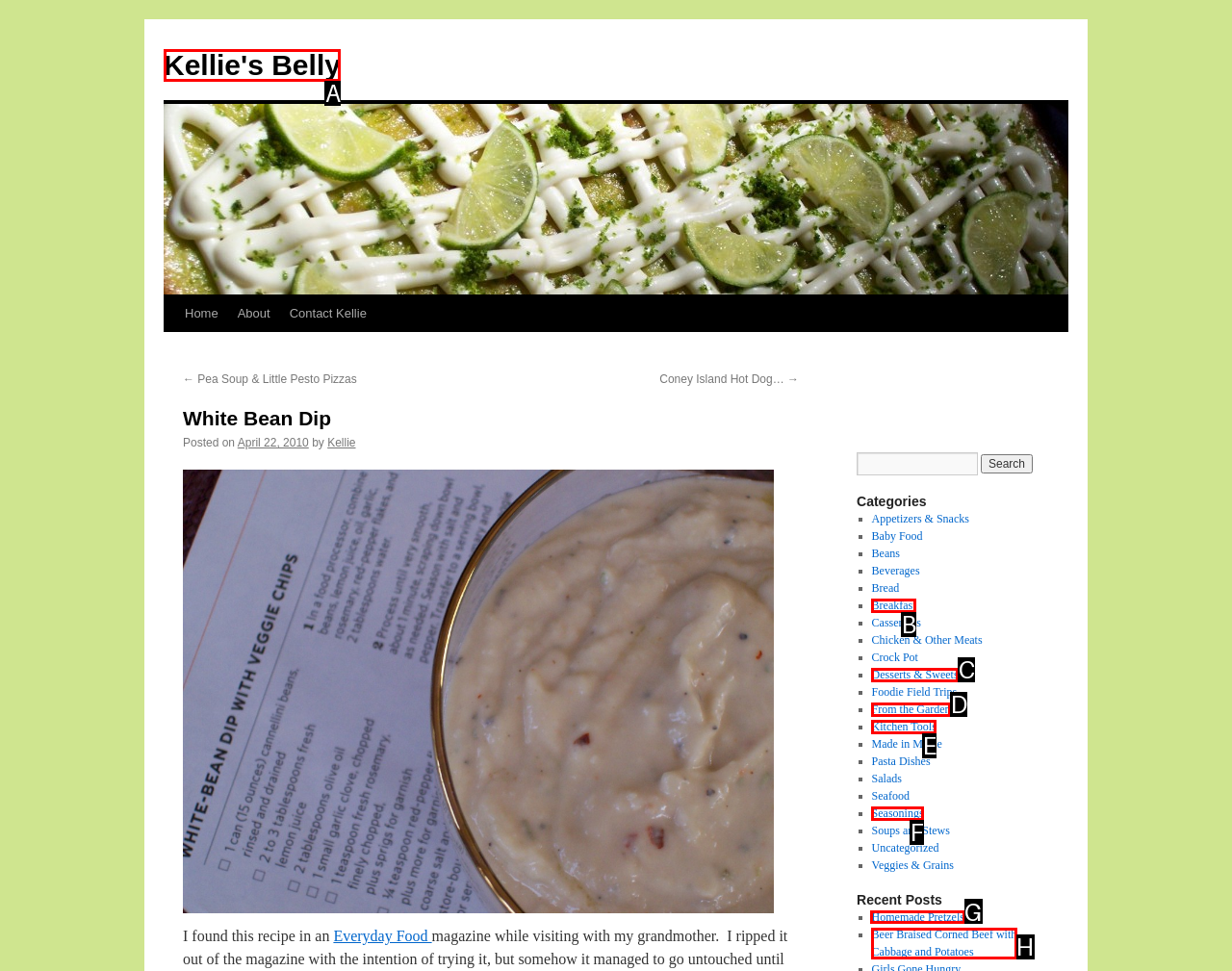Given the task: Read the 'Homemade Pretzels' post, point out the letter of the appropriate UI element from the marked options in the screenshot.

G